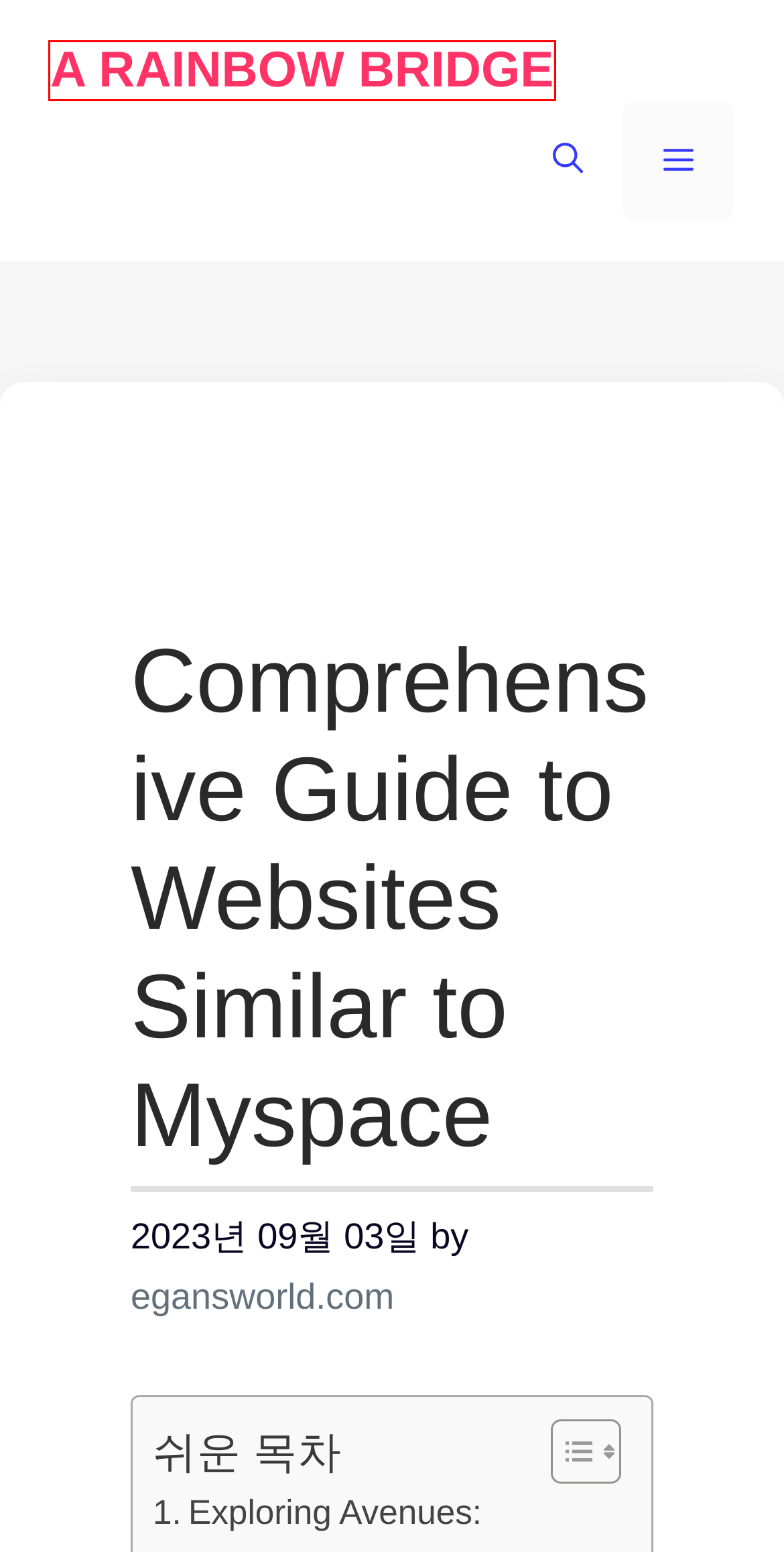You have a screenshot of a webpage with a red bounding box around an element. Choose the best matching webpage description that would appear after clicking the highlighted element. Here are the candidates:
A. 7-Step Comprehensive Twitter Network Analysis: Captivating Guide
B. Marketing idea - A rainbow bridge
C. Joining the Revolutionary Local Community Platform: Unpacking Nextdoor.com - A rainbow bridge
D. A rainbow bridge - Welcome to A rainbow bridge
E. 5 Key Features Of Royal News Network Twitter You Should Know
F. information reliability - A rainbow bridge
G. 7 Intriguing Aspects of Mastering Twitter Network Analysis: The Complete Guide
H. egansworld.com - A rainbow bridge

D